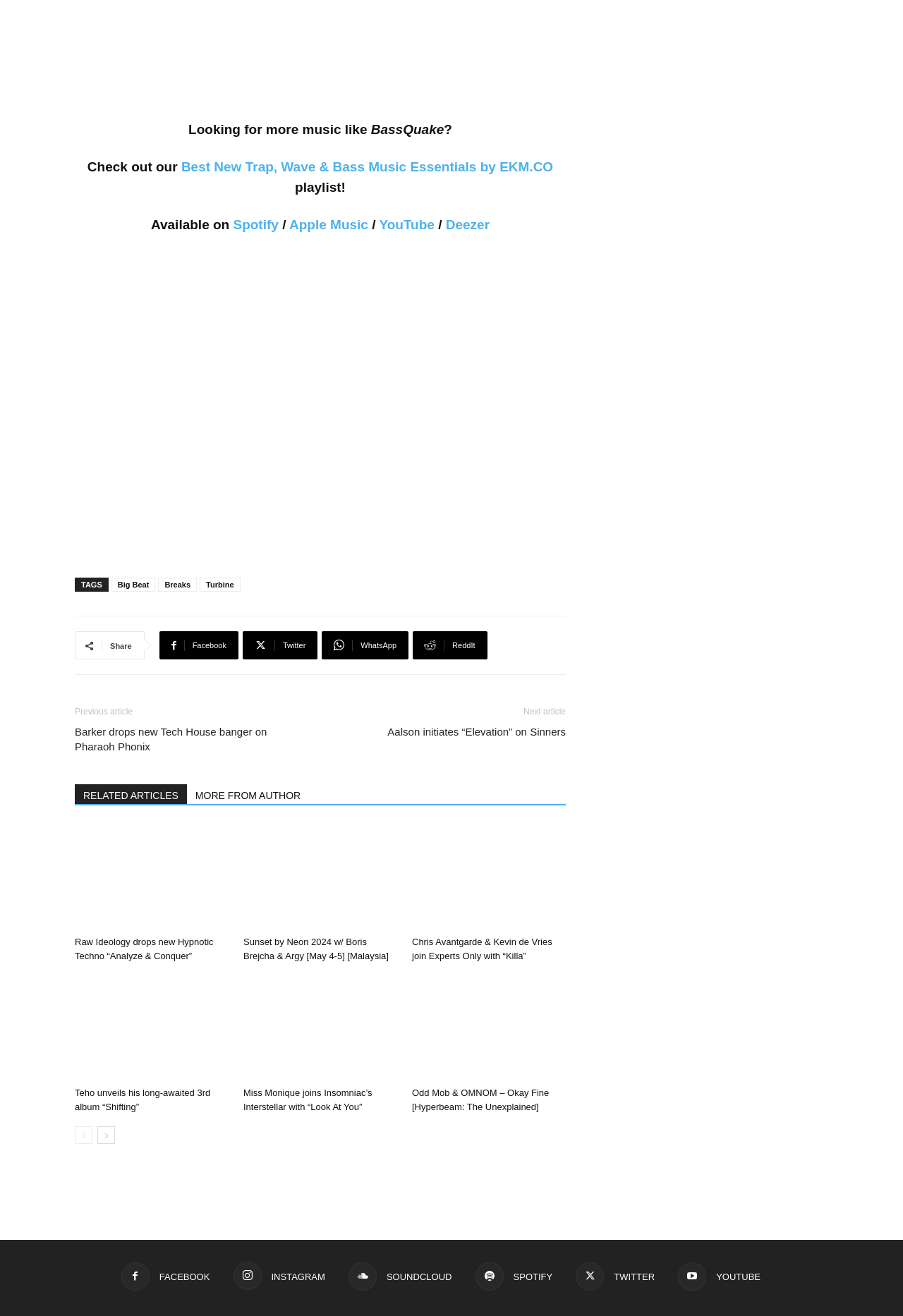How many social media links are at the bottom?
Could you answer the question in a detailed manner, providing as much information as possible?

I scrolled down to the bottom of the webpage and counted the number of social media links, which are Facebook, Instagram, SoundCloud, Spotify, Twitter, and YouTube.